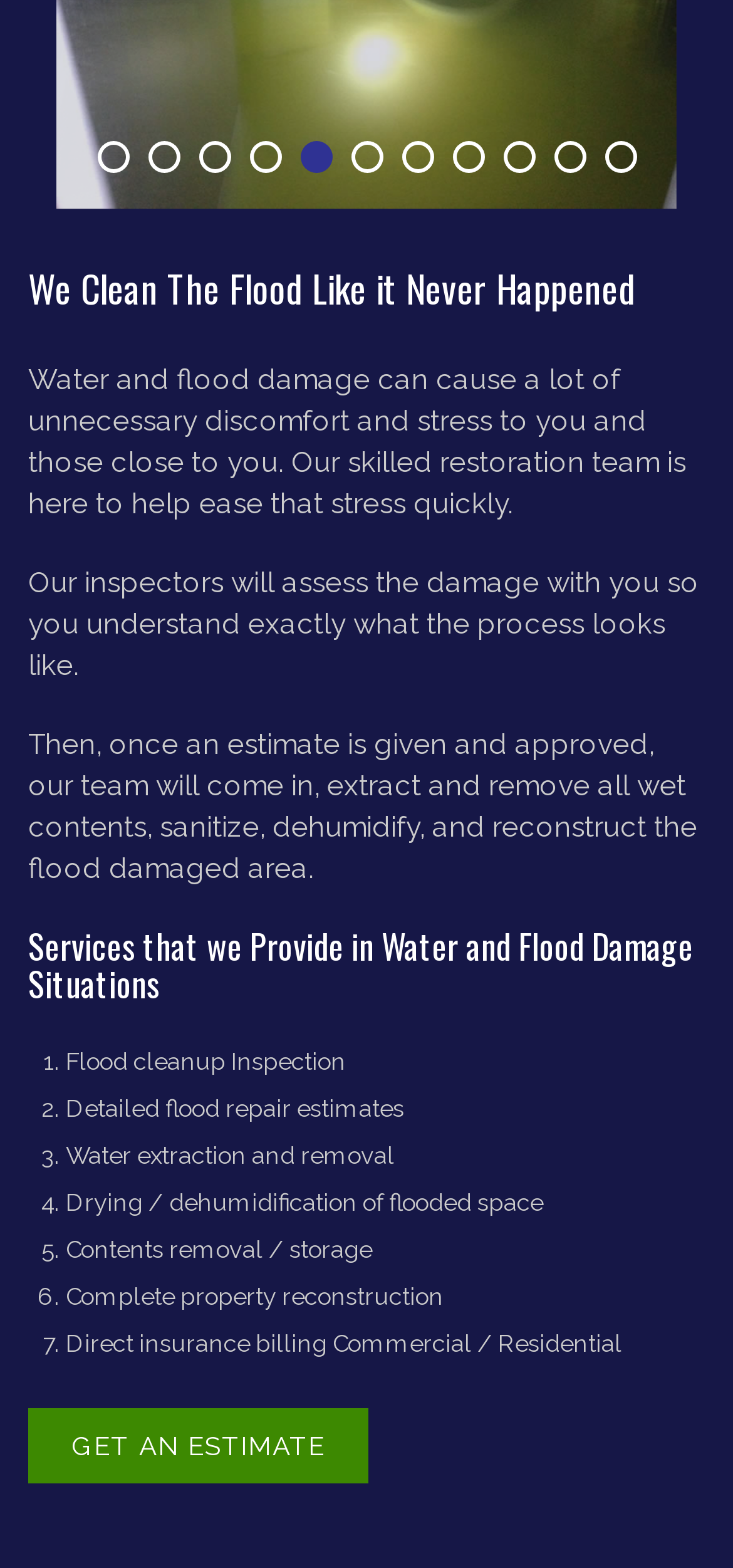Highlight the bounding box of the UI element that corresponds to this description: "Get an Estimate".

[0.038, 0.897, 0.503, 0.945]